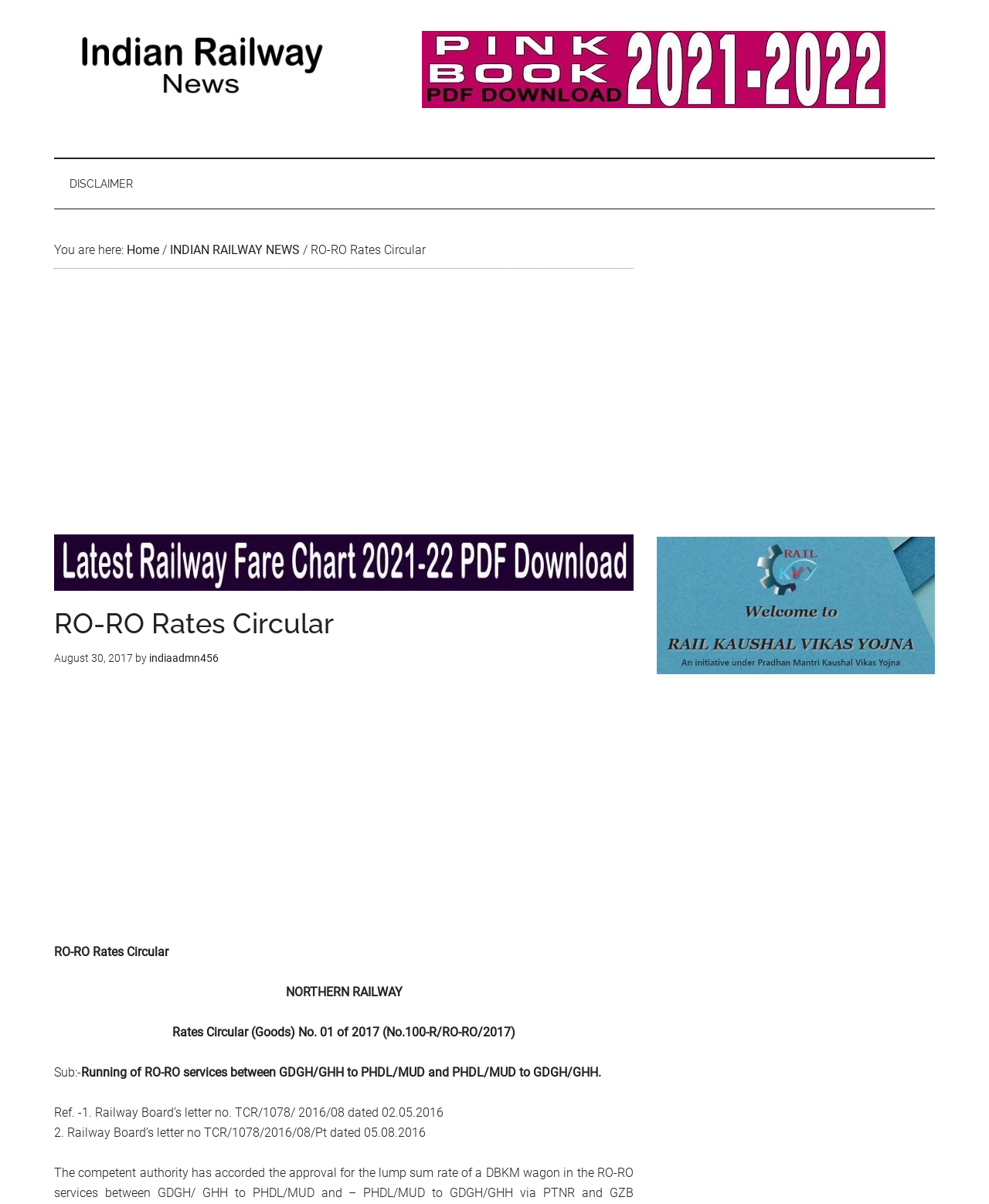Please mark the clickable region by giving the bounding box coordinates needed to complete this instruction: "View the 'RO-RO Rates Circular' details".

[0.055, 0.506, 0.641, 0.529]